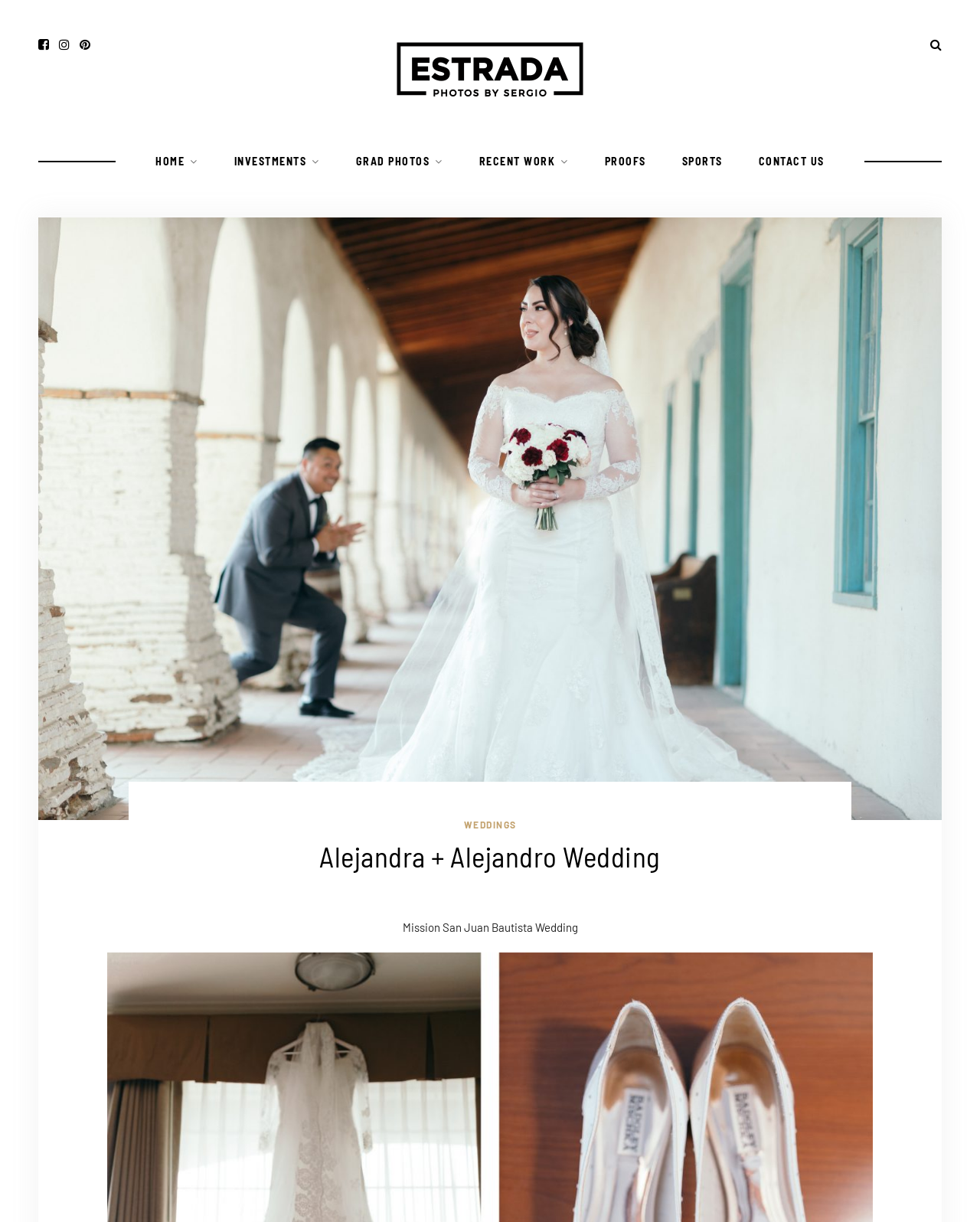Identify the bounding box coordinates of the clickable region to carry out the given instruction: "Click on the HOME icon".

[0.159, 0.115, 0.202, 0.149]